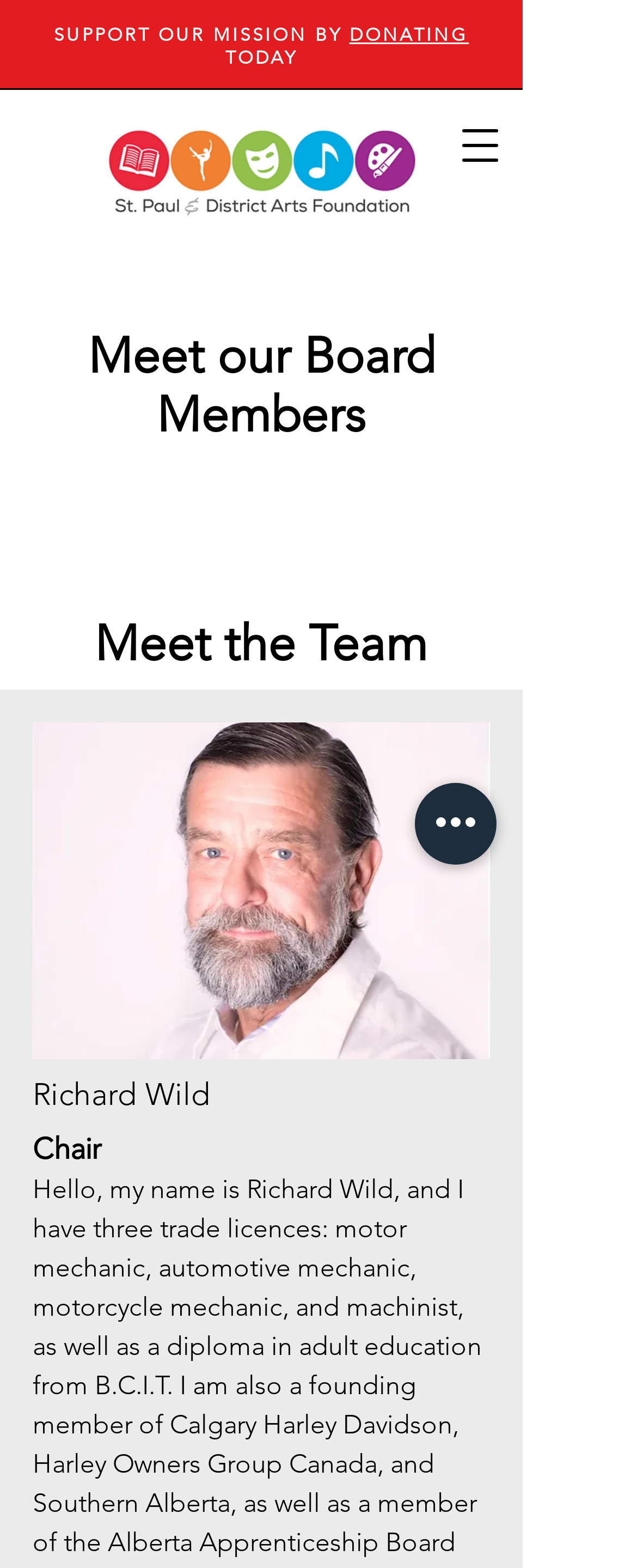Please give a one-word or short phrase response to the following question: 
What is the name of the person in the photo?

Richard Wild